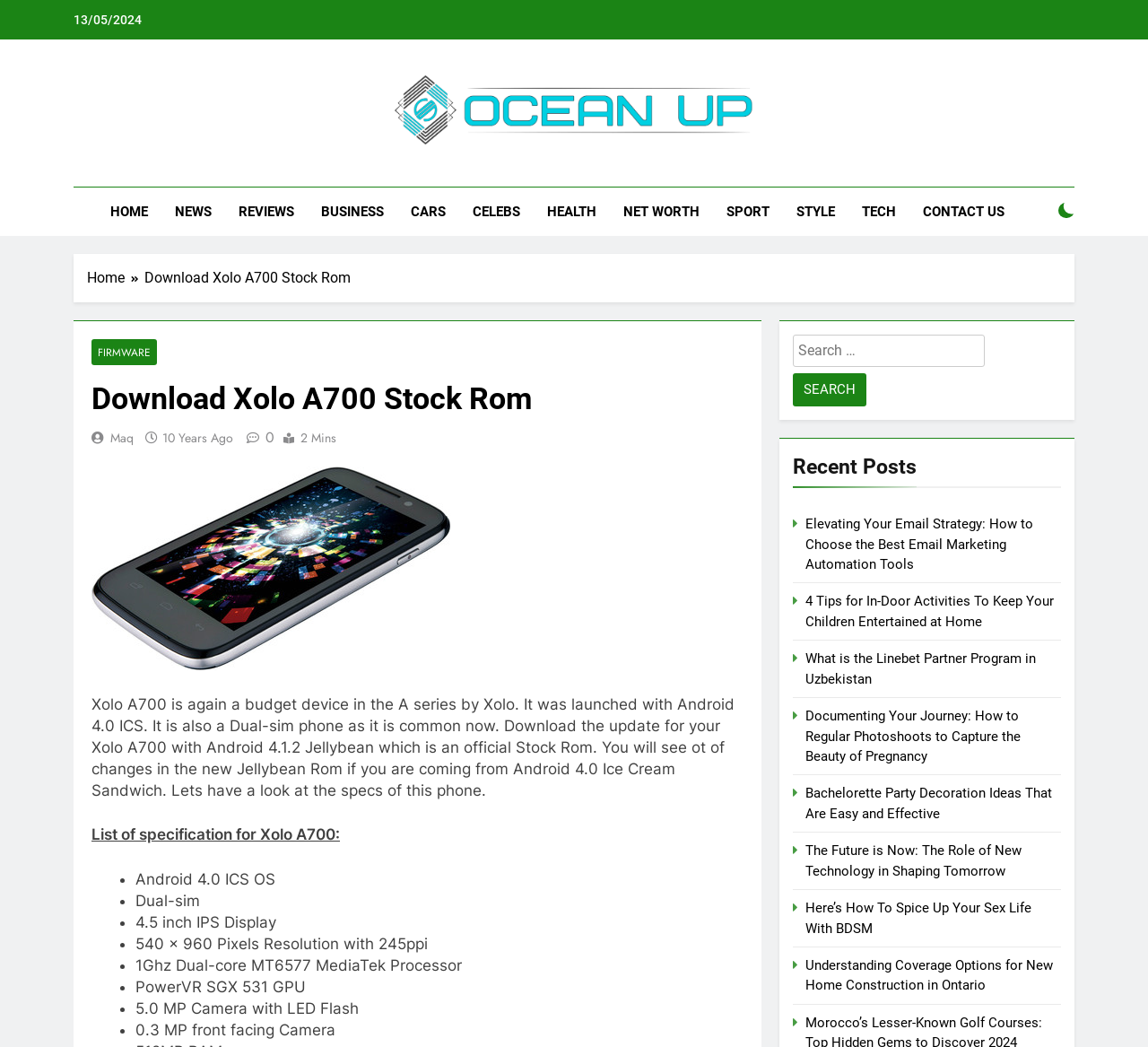What is the resolution of the Xolo A700's display?
From the screenshot, supply a one-word or short-phrase answer.

540 x 960 Pixels